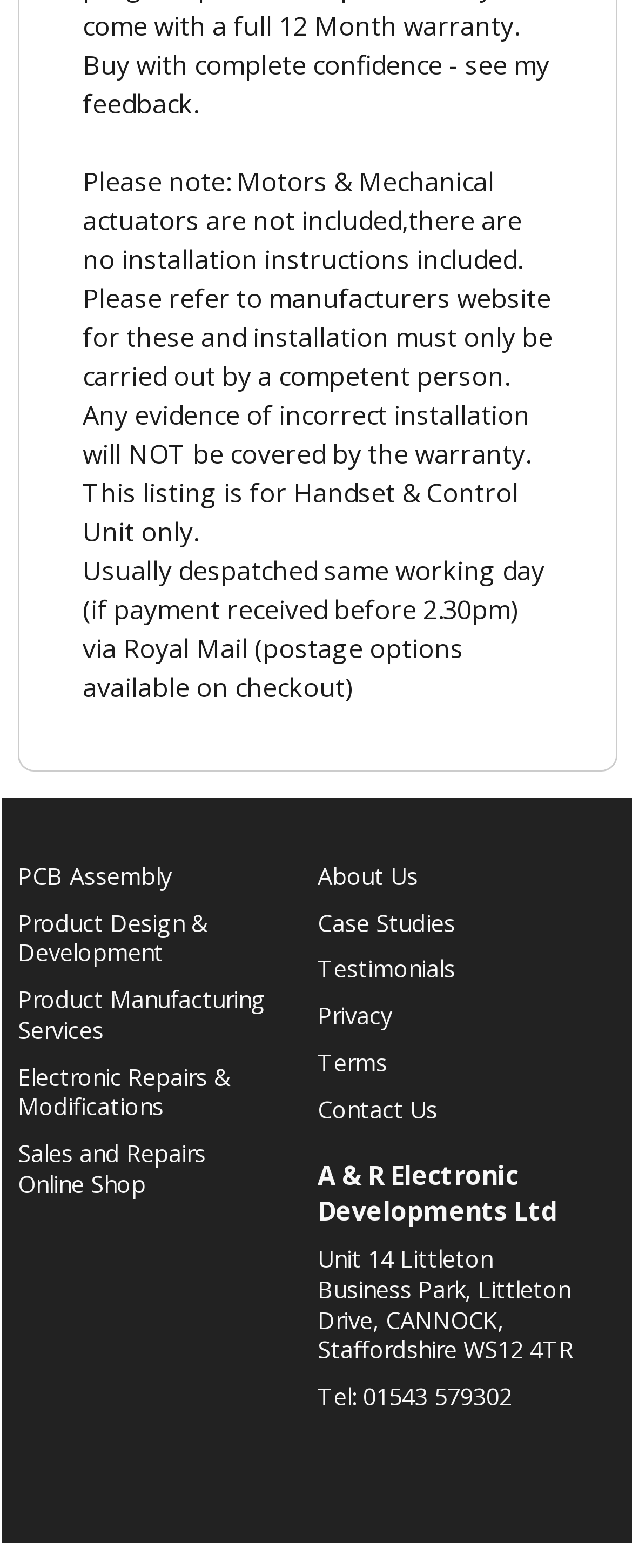Bounding box coordinates are given in the format (top-left x, top-left y, bottom-right x, bottom-right y). All values should be floating point numbers between 0 and 1. Provide the bounding box coordinate for the UI element described as: Tel: 01543 579302

[0.503, 0.84, 0.913, 0.859]